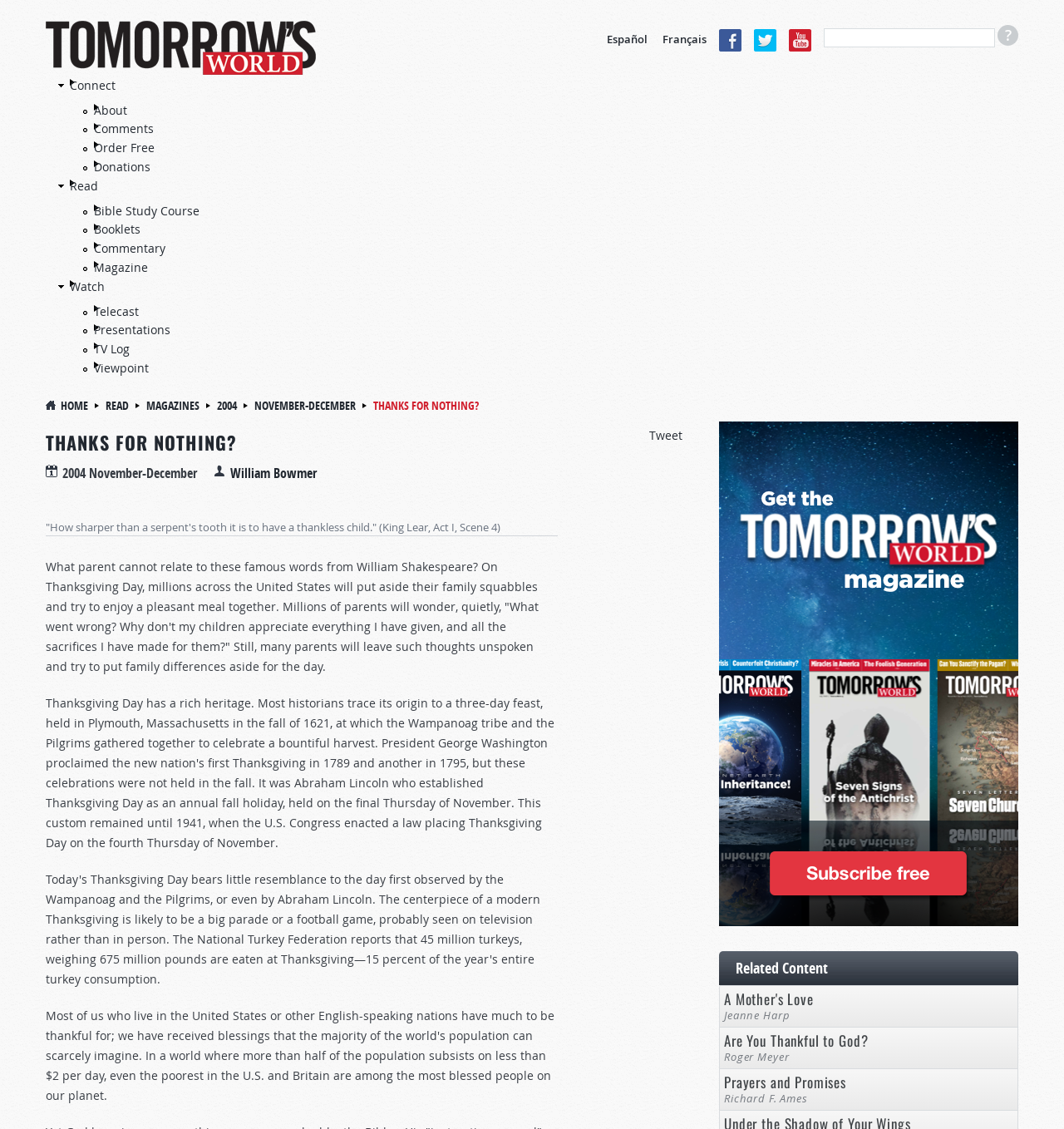Specify the bounding box coordinates of the area that needs to be clicked to achieve the following instruction: "Read the related content 'A Mother's Love Jeanne Harp'".

[0.677, 0.873, 0.956, 0.909]